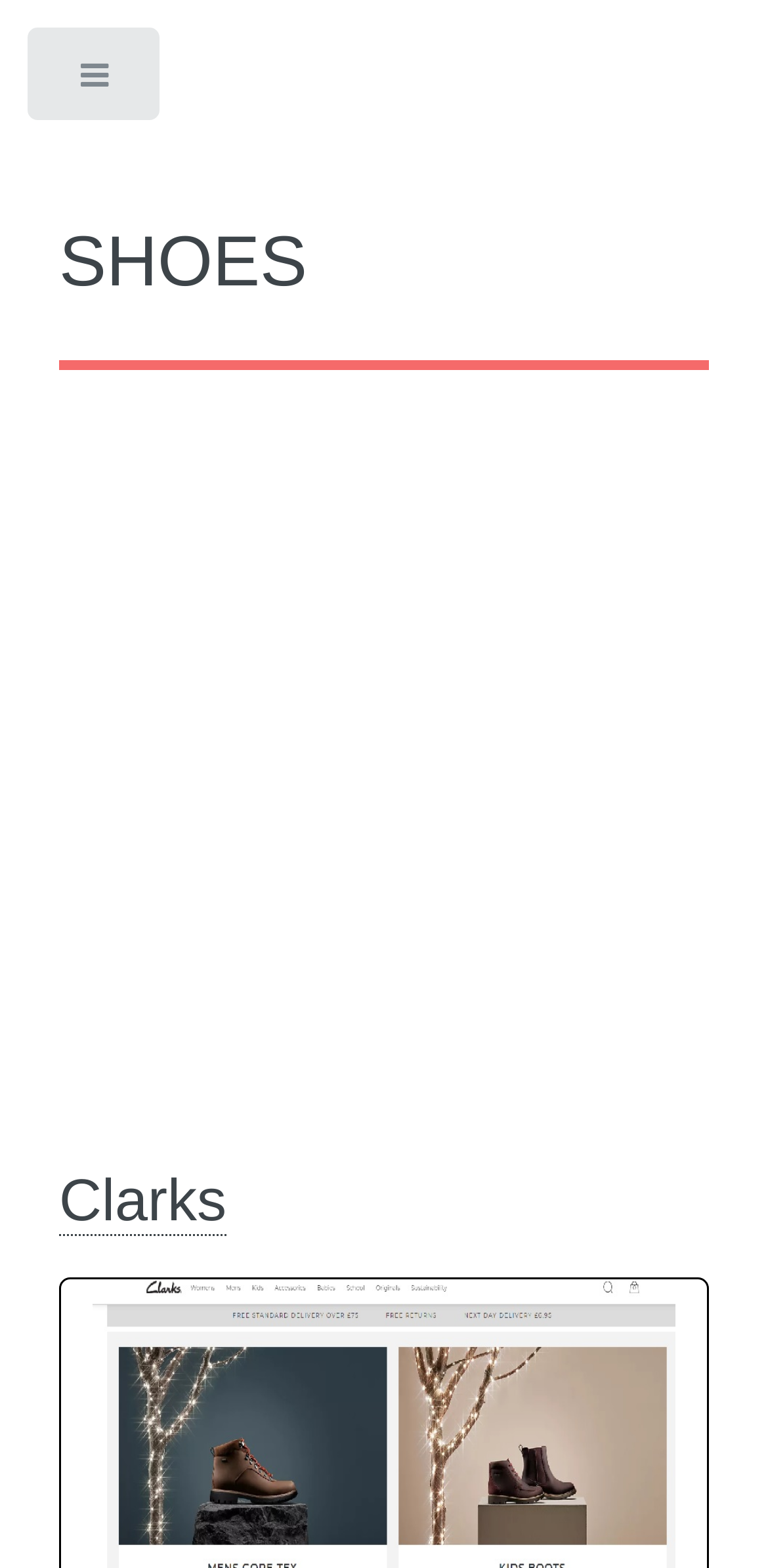Mark the bounding box of the element that matches the following description: "aria-label="Advertisement" name="aswift_1" title="Advertisement"".

[0.0, 0.305, 1.0, 0.713]